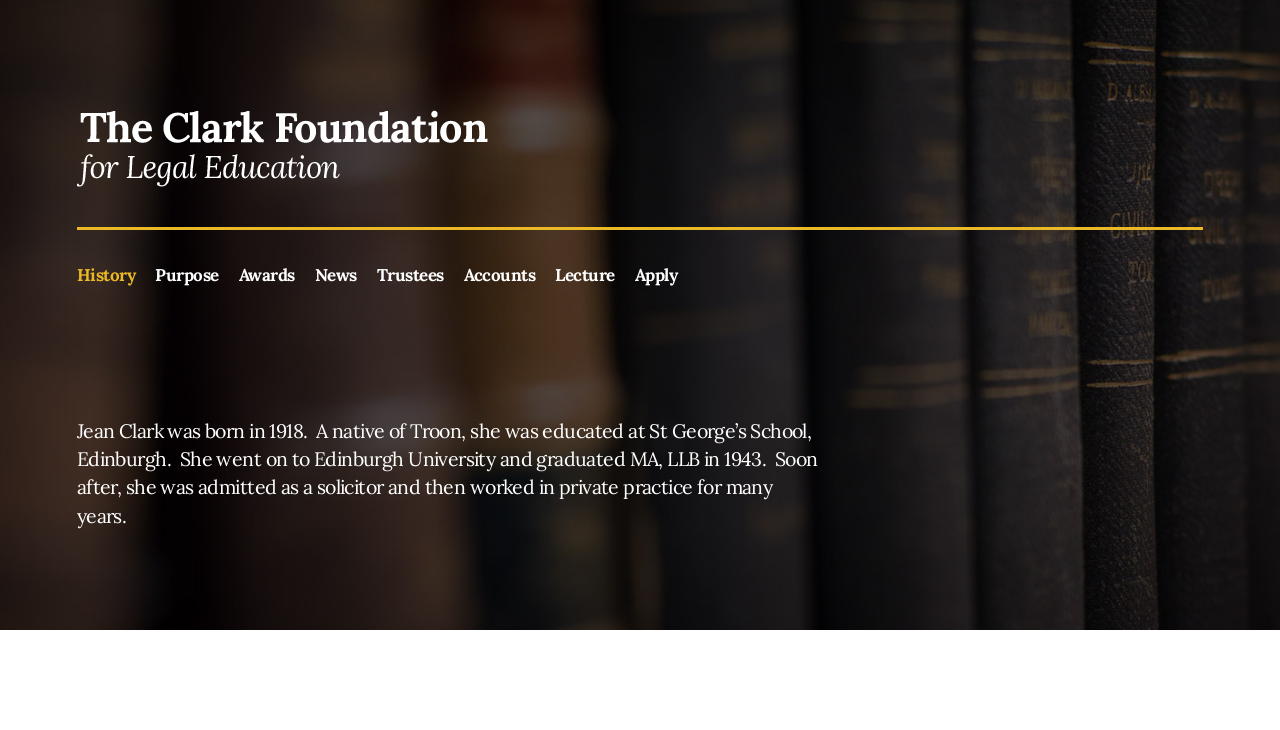Determine the bounding box coordinates of the region that needs to be clicked to achieve the task: "visit Purpose page".

[0.121, 0.315, 0.171, 0.438]